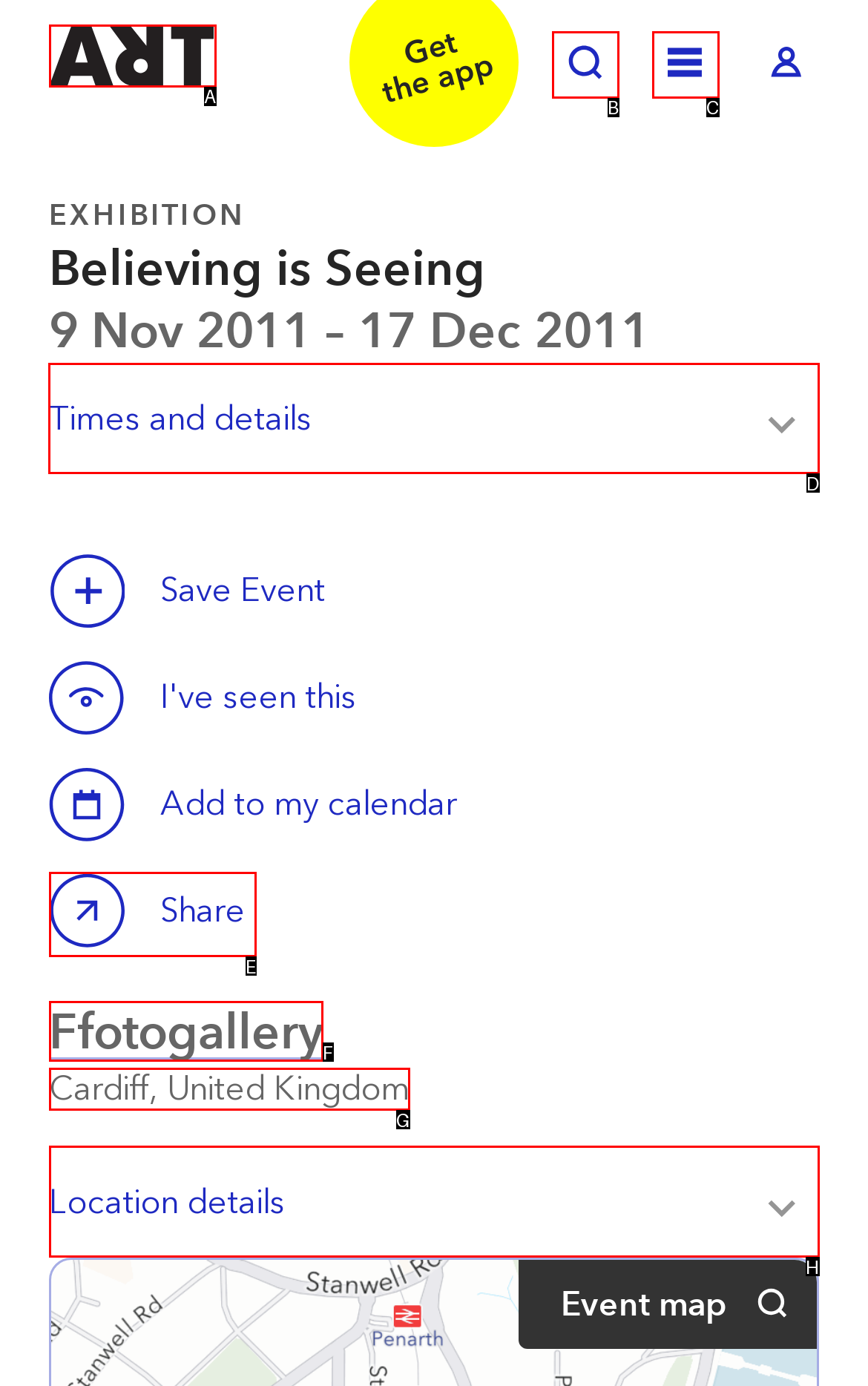To complete the task: View exhibition details, which option should I click? Answer with the appropriate letter from the provided choices.

D